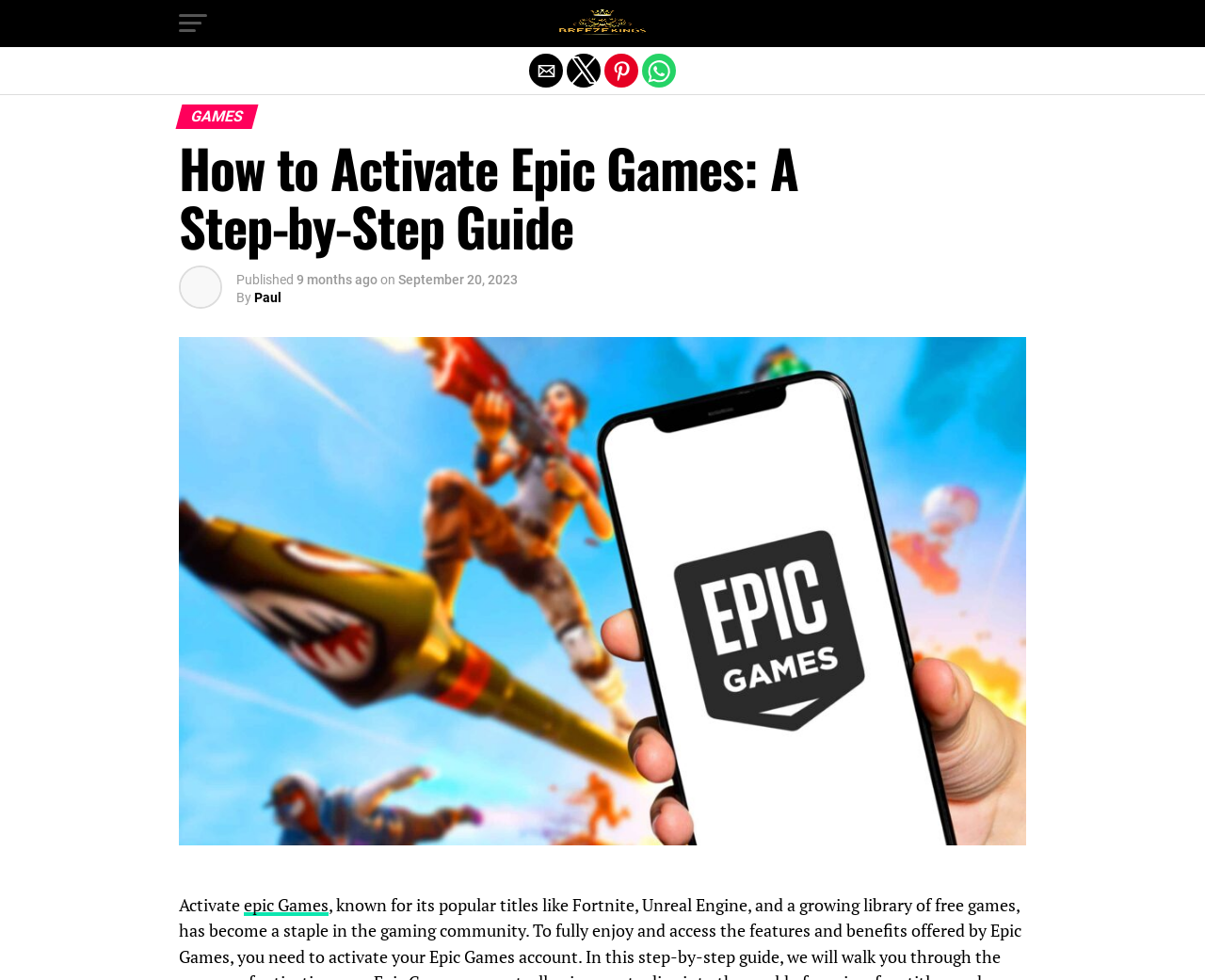Write a detailed summary of the webpage, including text, images, and layout.

The webpage is a guide on how to activate Epic Games, a popular gaming platform. At the top left corner, there is a button with no text. Next to it, on the top right corner, there is a link to "BREEZEKINGS" accompanied by an image with the same name. Below these elements, there are four buttons to share the content via email, Twitter, Pinterest, and WhatsApp, aligned horizontally.

The main content of the webpage is headed by a large header section that spans almost the entire width of the page. Within this section, there are two headings: "GAMES" and "How to Activate Epic Games: A Step-by-Step Guide". Below the headings, there is an image, followed by a "Published" label and a timestamp indicating that the content was published 9 months ago. The author's name, "Paul", is also mentioned in this section.

Below the header section, there is a large image that takes up most of the page's width. At the very bottom of the page, there is a section with the text "Activate" followed by a link to "epic Games". Finally, at the top edge of the page, there is a link to "Exit mobile version" that spans the entire width of the page.